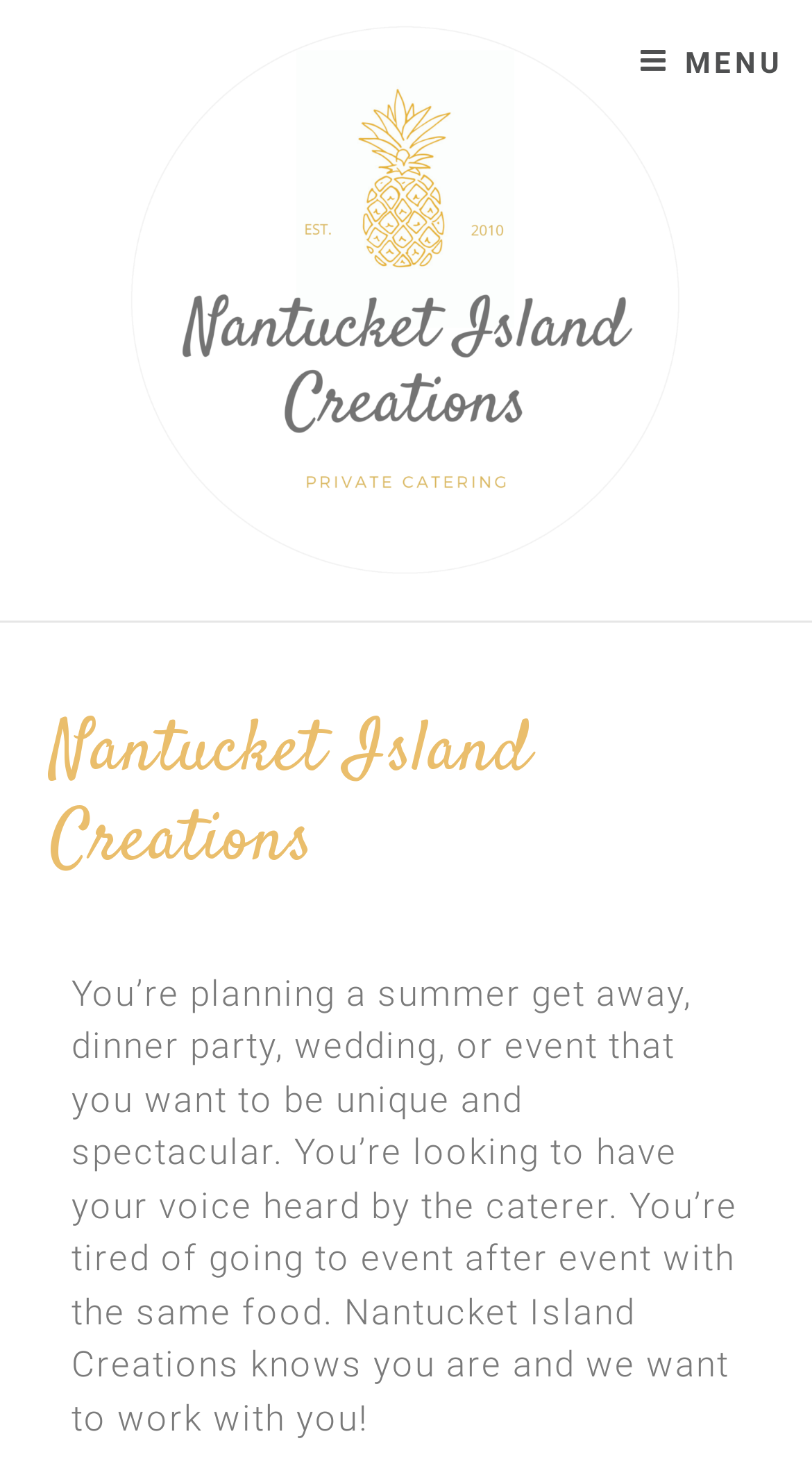Please find and provide the title of the webpage.

NANTUCKET ISLAND CREATIONS